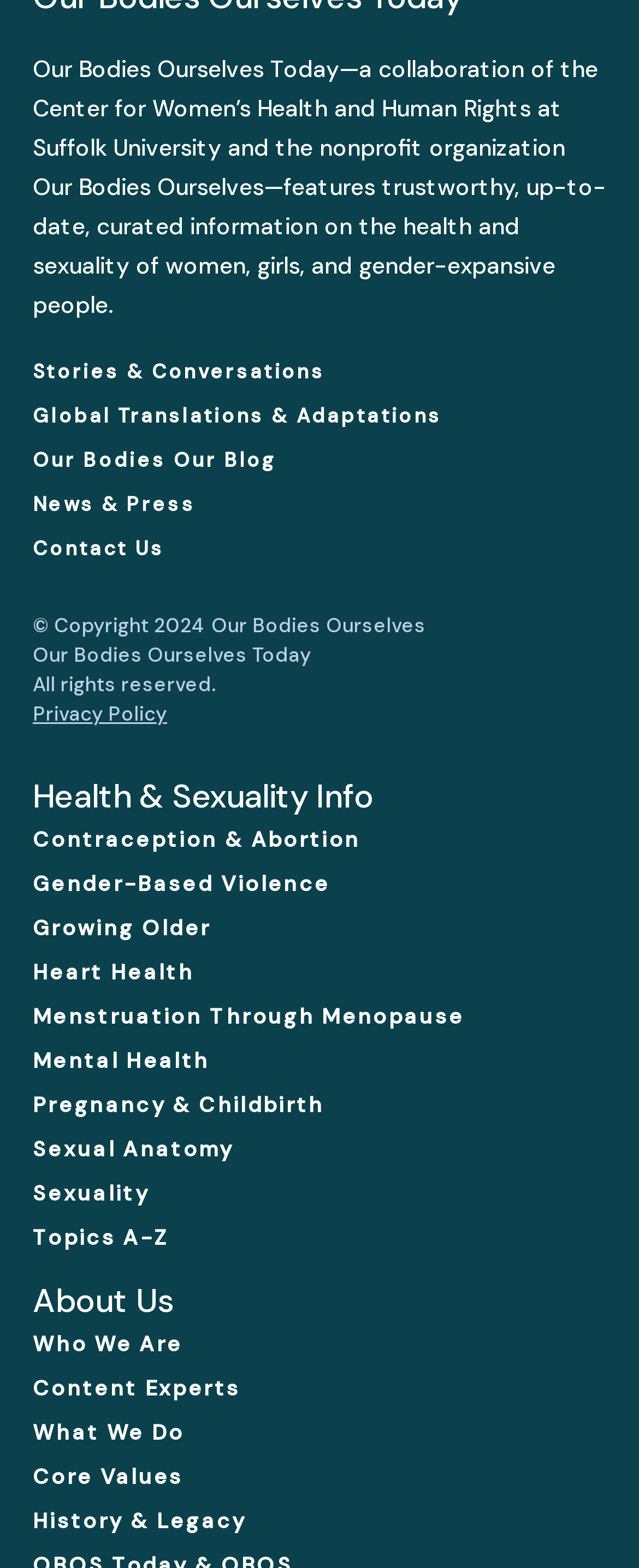Please locate the UI element described by "Who We Are" and provide its bounding box coordinates.

[0.051, 0.848, 0.949, 0.876]